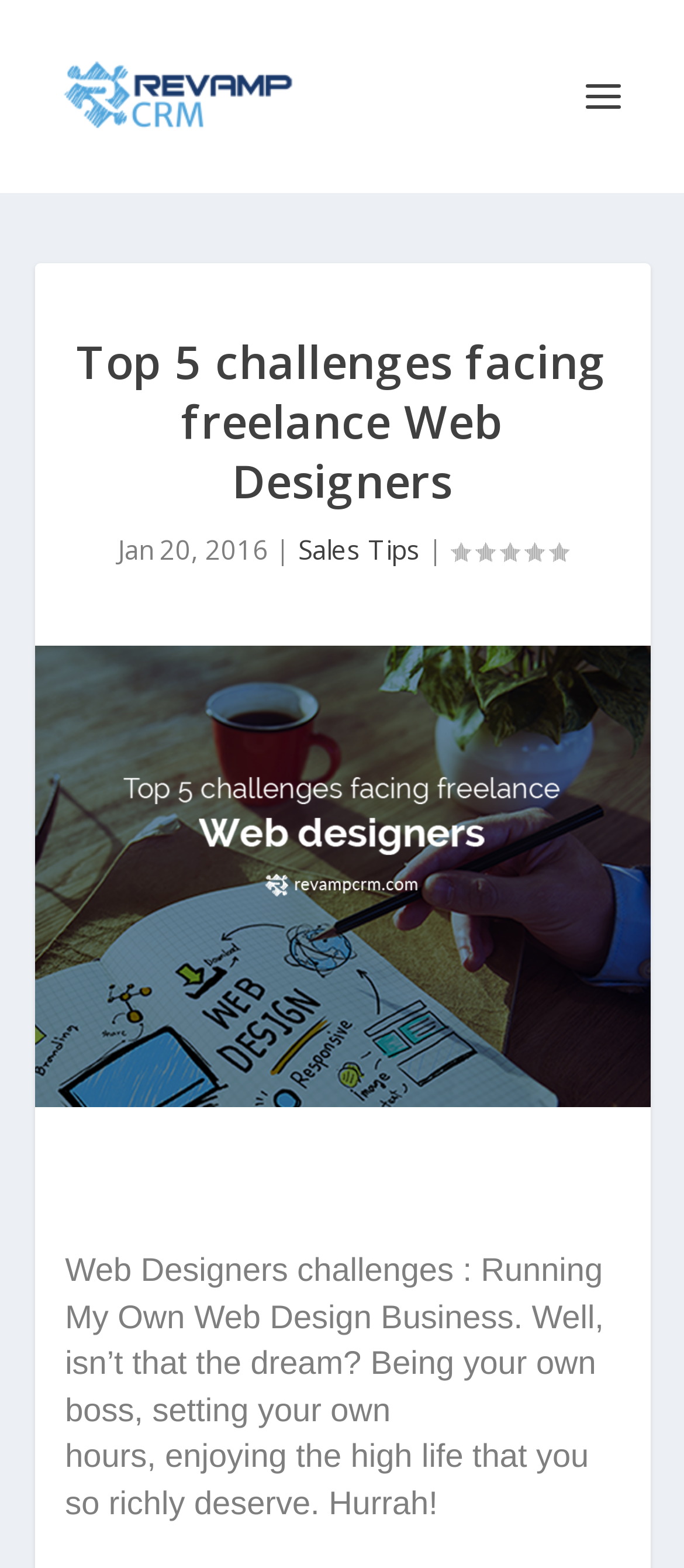Can you find and provide the main heading text of this webpage?

Top 5 challenges facing freelance Web Designers